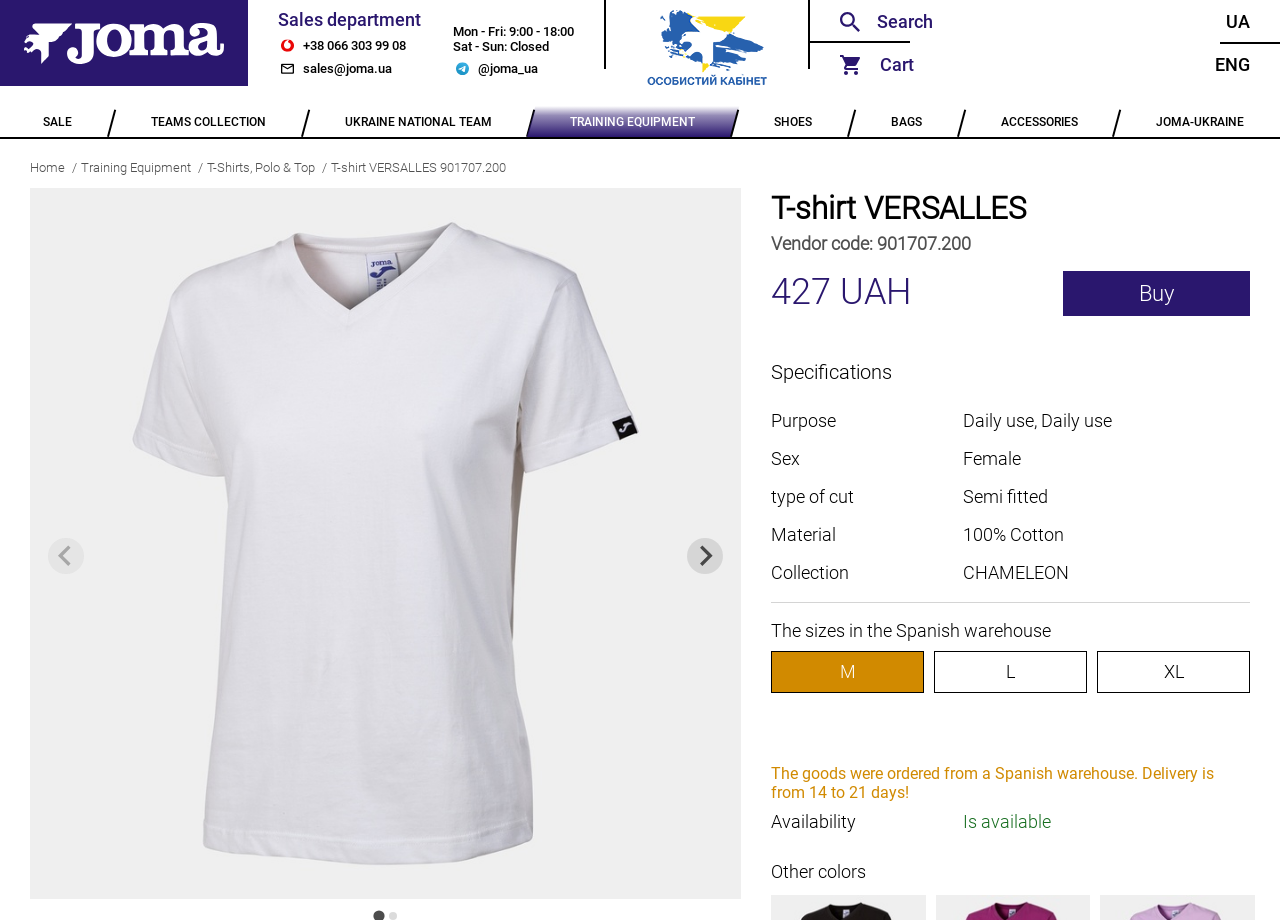What is the collection of the T-shirt VERSALLES?
Analyze the image and provide a thorough answer to the question.

The collection of the T-shirt VERSALLES can be found in the specifications section, where it is stated as 'CHAMELEON'.